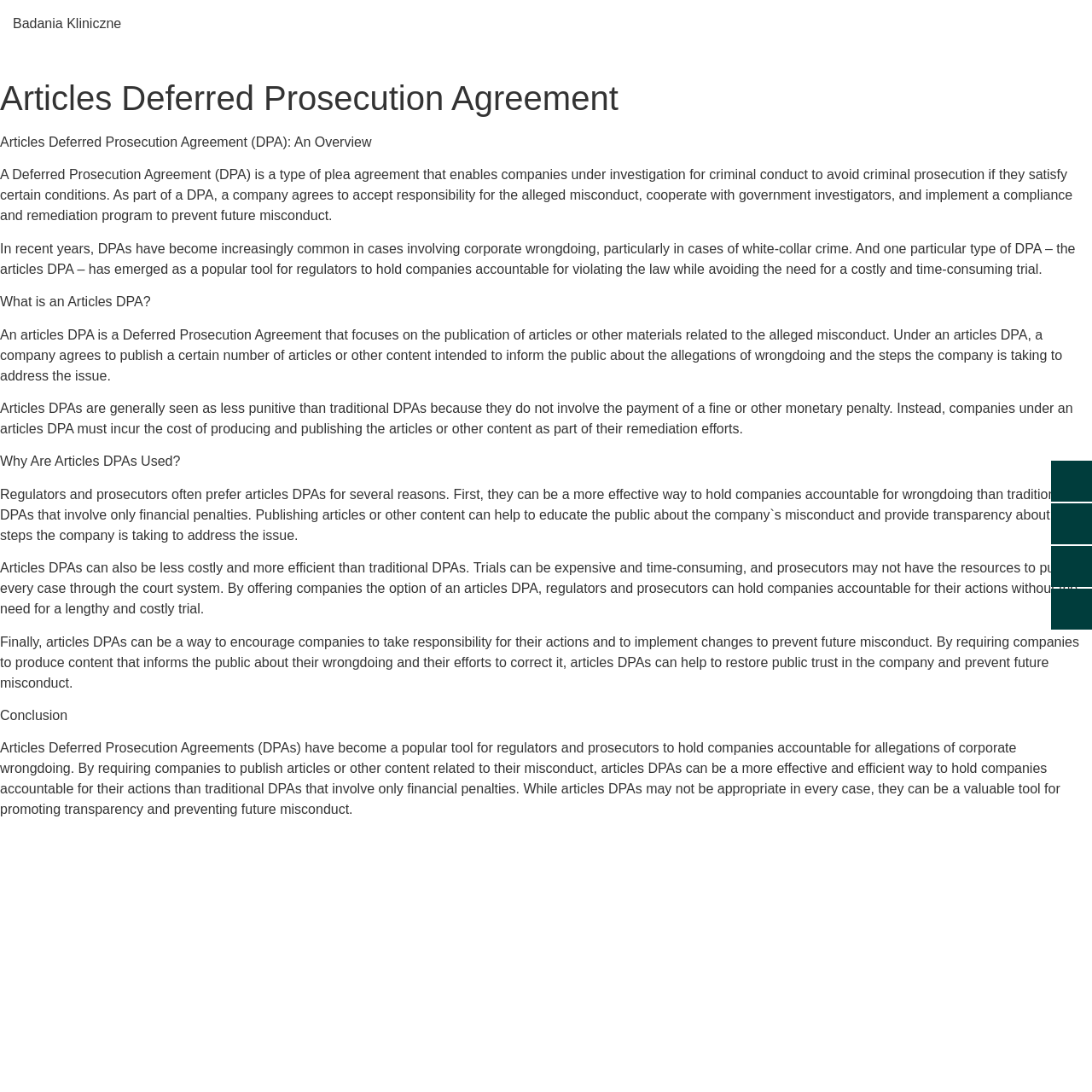What is the benefit of Articles DPAs compared to traditional DPAs?
Provide a concise answer using a single word or phrase based on the image.

Less punitive